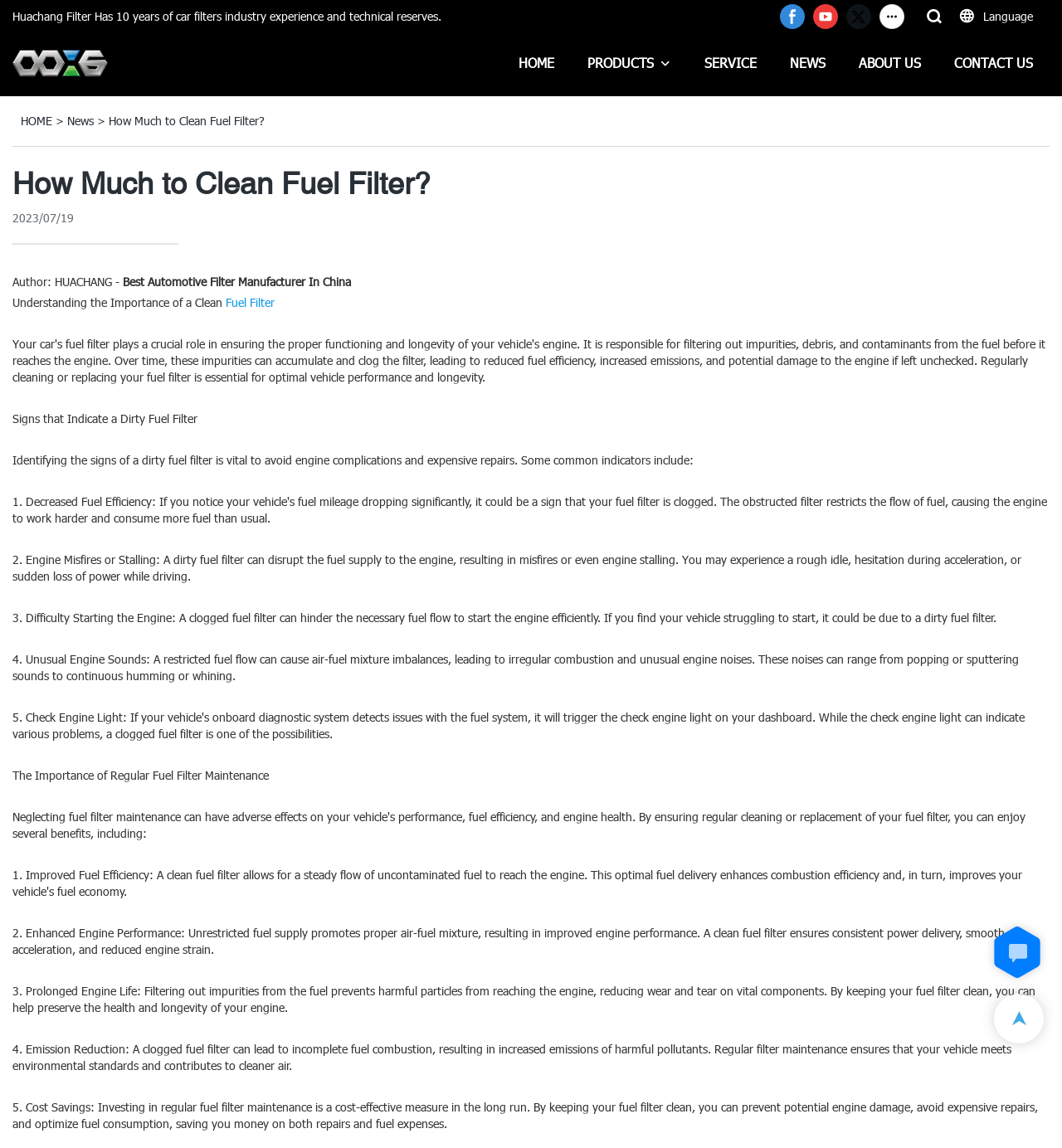Can you pinpoint the bounding box coordinates for the clickable element required for this instruction: "Click the '0086 Filter' link"? The coordinates should be four float numbers between 0 and 1, i.e., [left, top, right, bottom].

[0.012, 0.033, 0.137, 0.077]